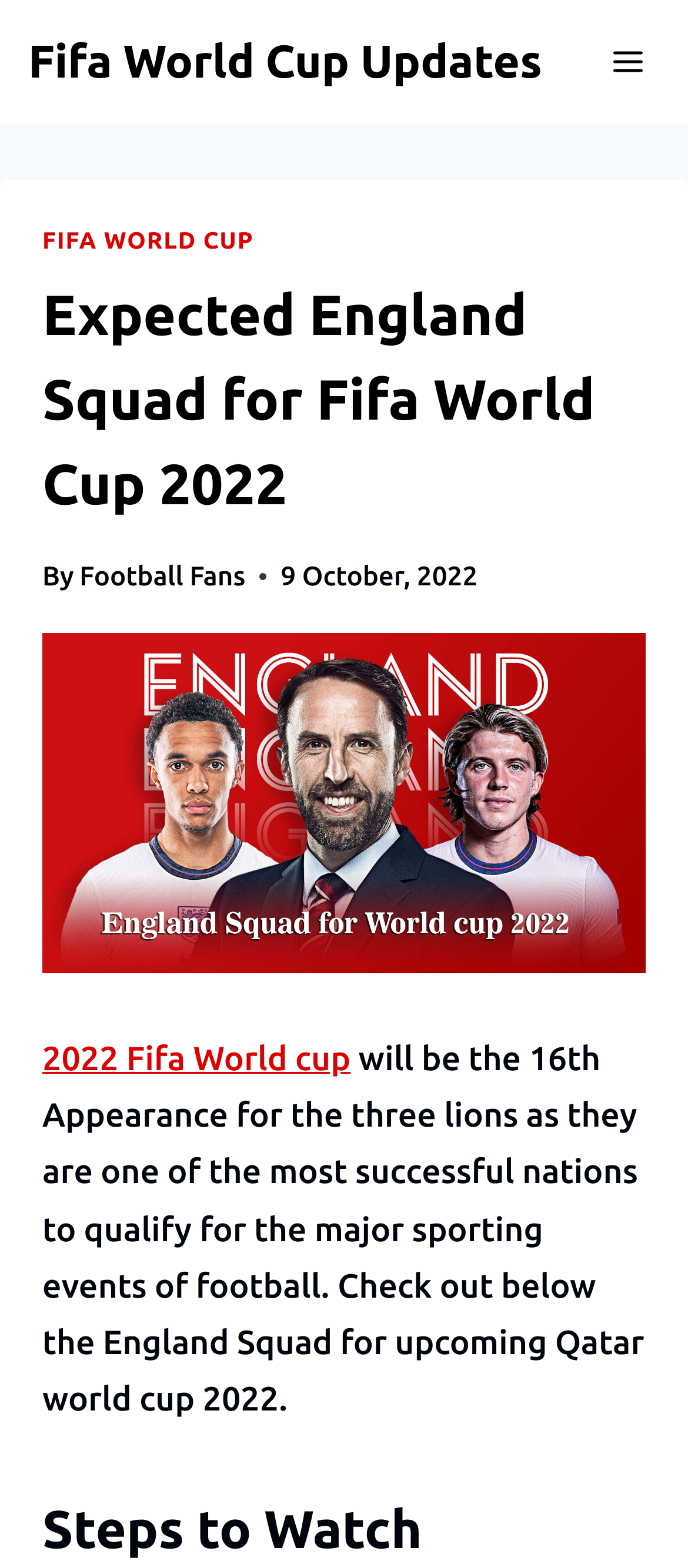Who wrote the article?
Based on the image, please offer an in-depth response to the question.

The author of the article is mentioned as 'Football Fans' in the static text 'By Football Fans'.